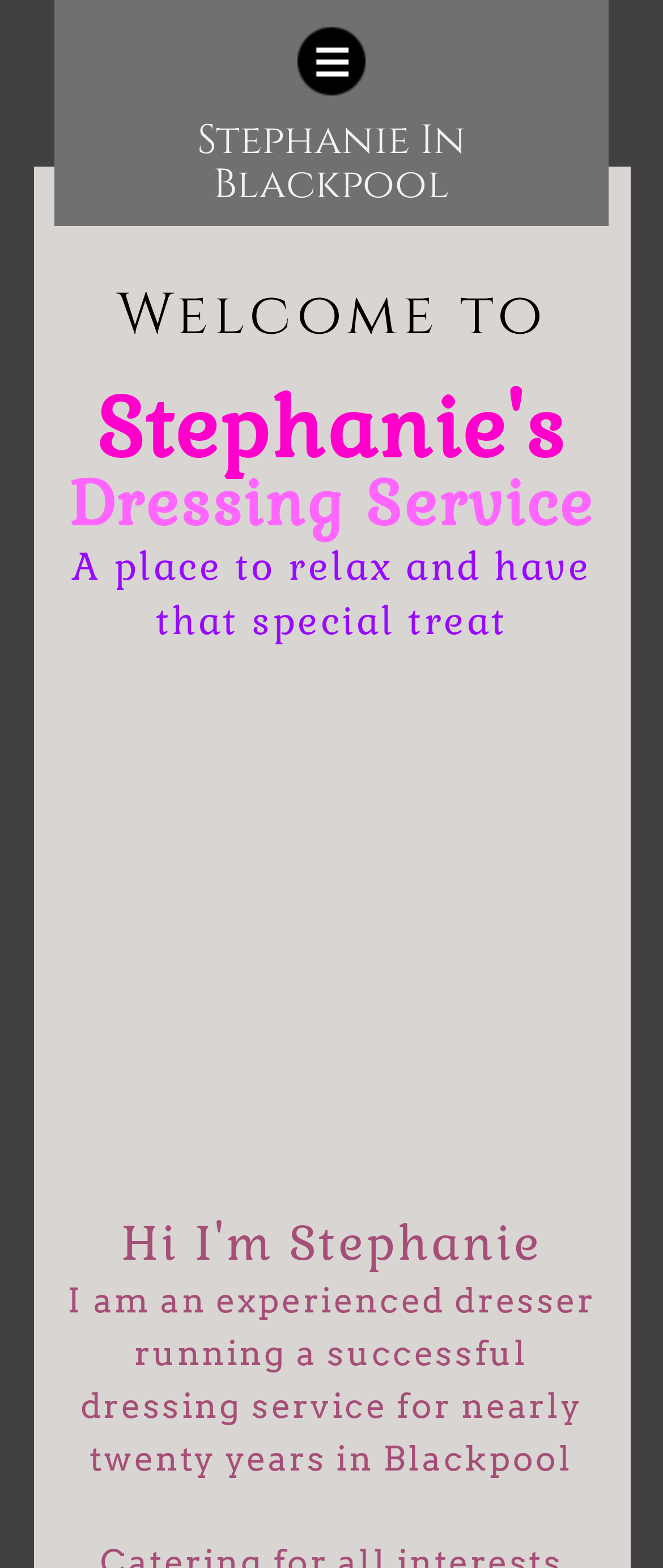What type of service is being offered?
Respond with a short answer, either a single word or a phrase, based on the image.

Dressing Service